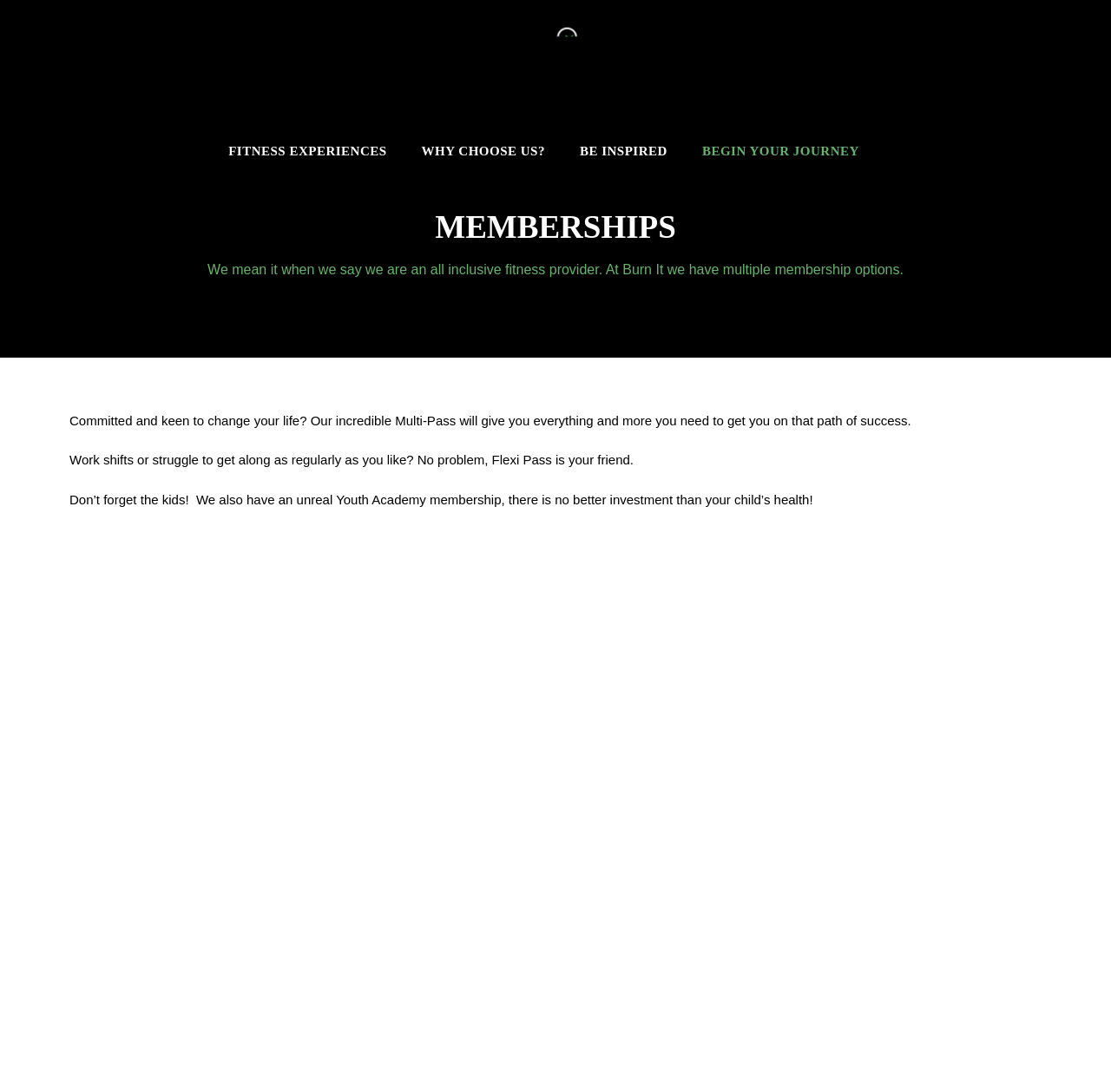Given the element description BE INSPIRED, predict the bounding box coordinates for the UI element in the webpage screenshot. The format should be (top-left x, top-left y, bottom-right x, bottom-right y), and the values should be between 0 and 1.

[0.522, 0.129, 0.601, 0.165]